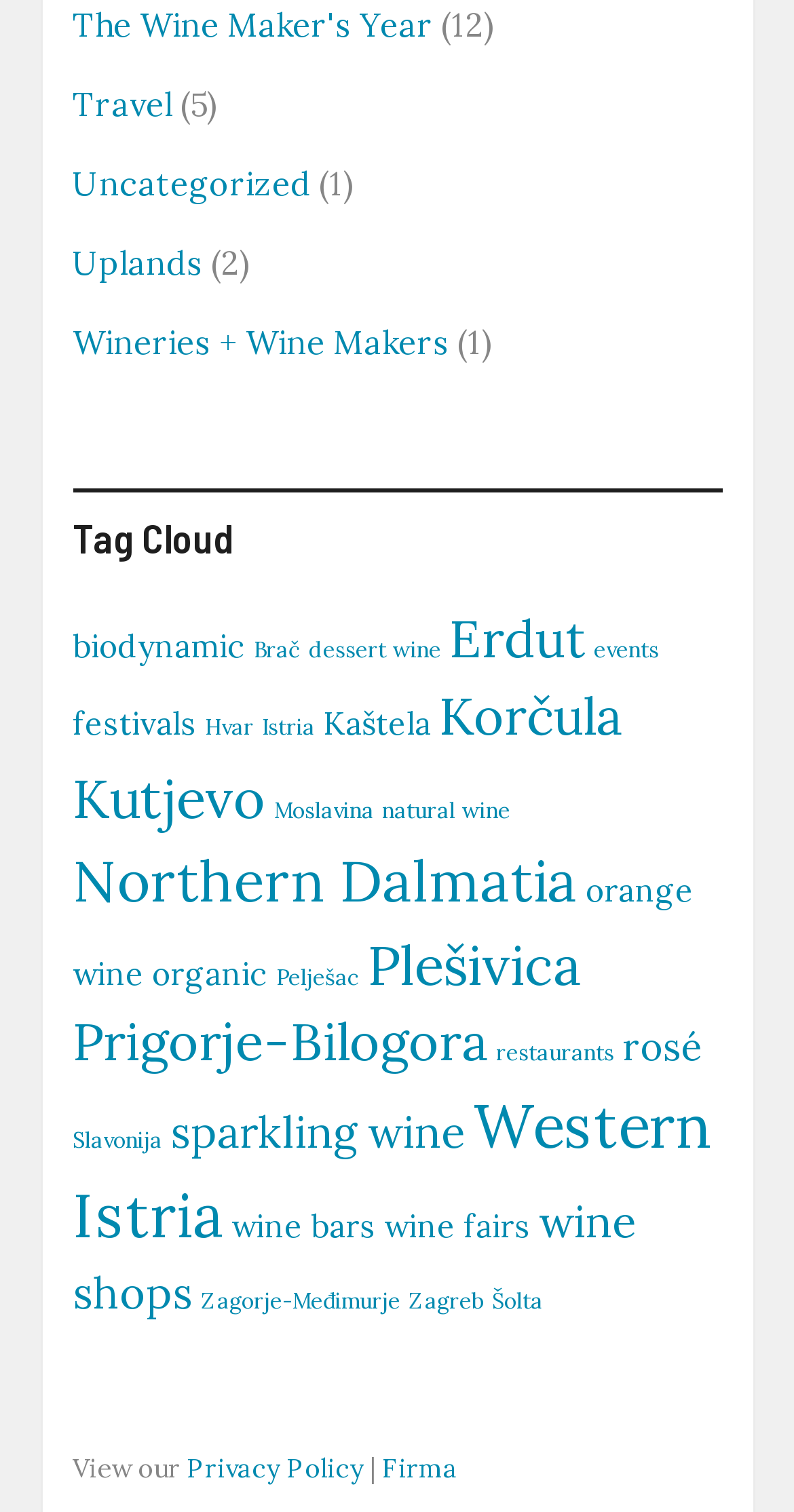Please identify the bounding box coordinates of the area that needs to be clicked to fulfill the following instruction: "Visit the Firma website."

[0.481, 0.96, 0.576, 0.983]